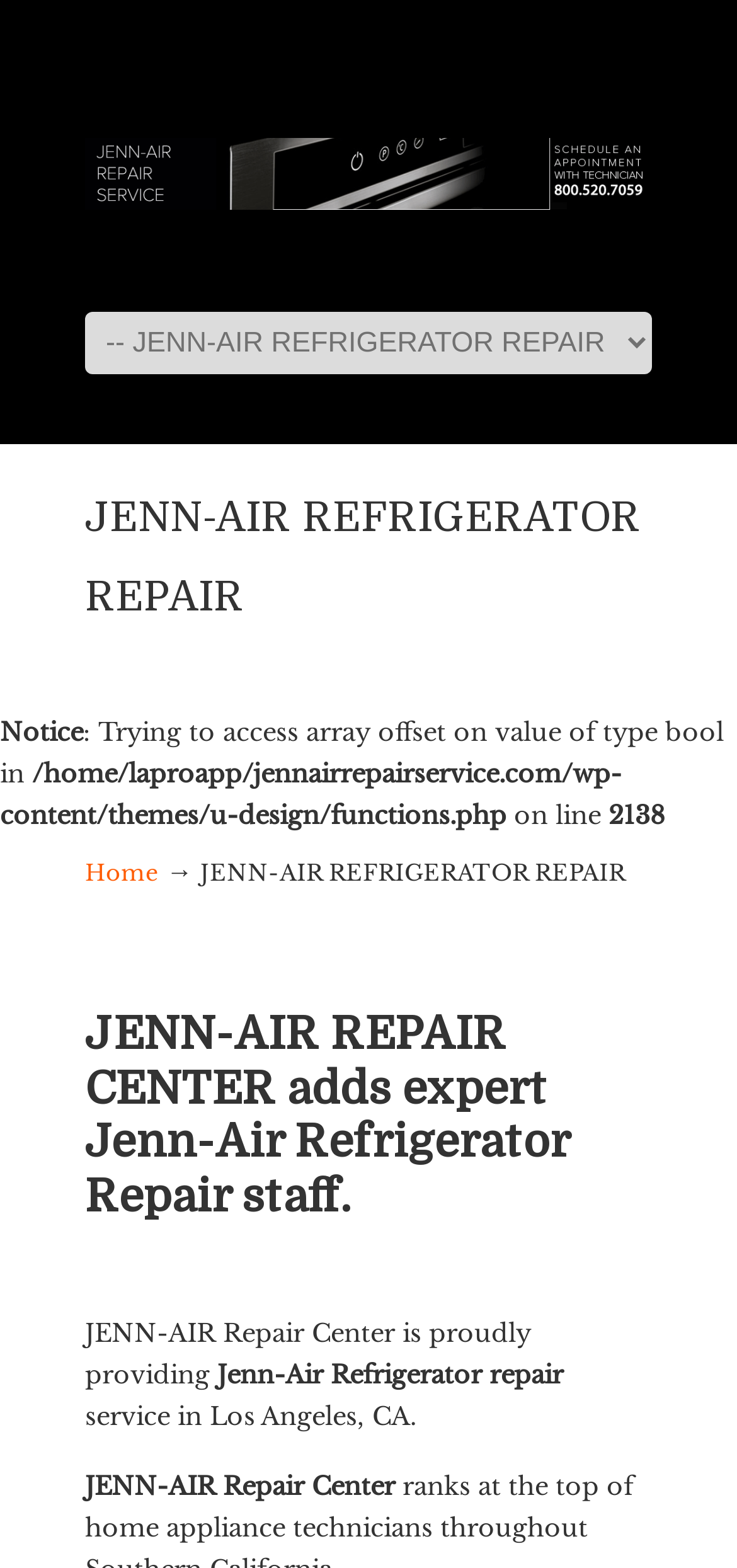Where is the company located?
Provide a short answer using one word or a brief phrase based on the image.

Los Angeles, CA